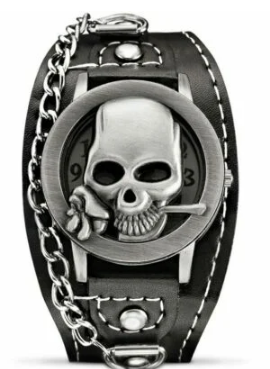What is the material of the watch strap?
Using the image, give a concise answer in the form of a single word or short phrase.

Black leather